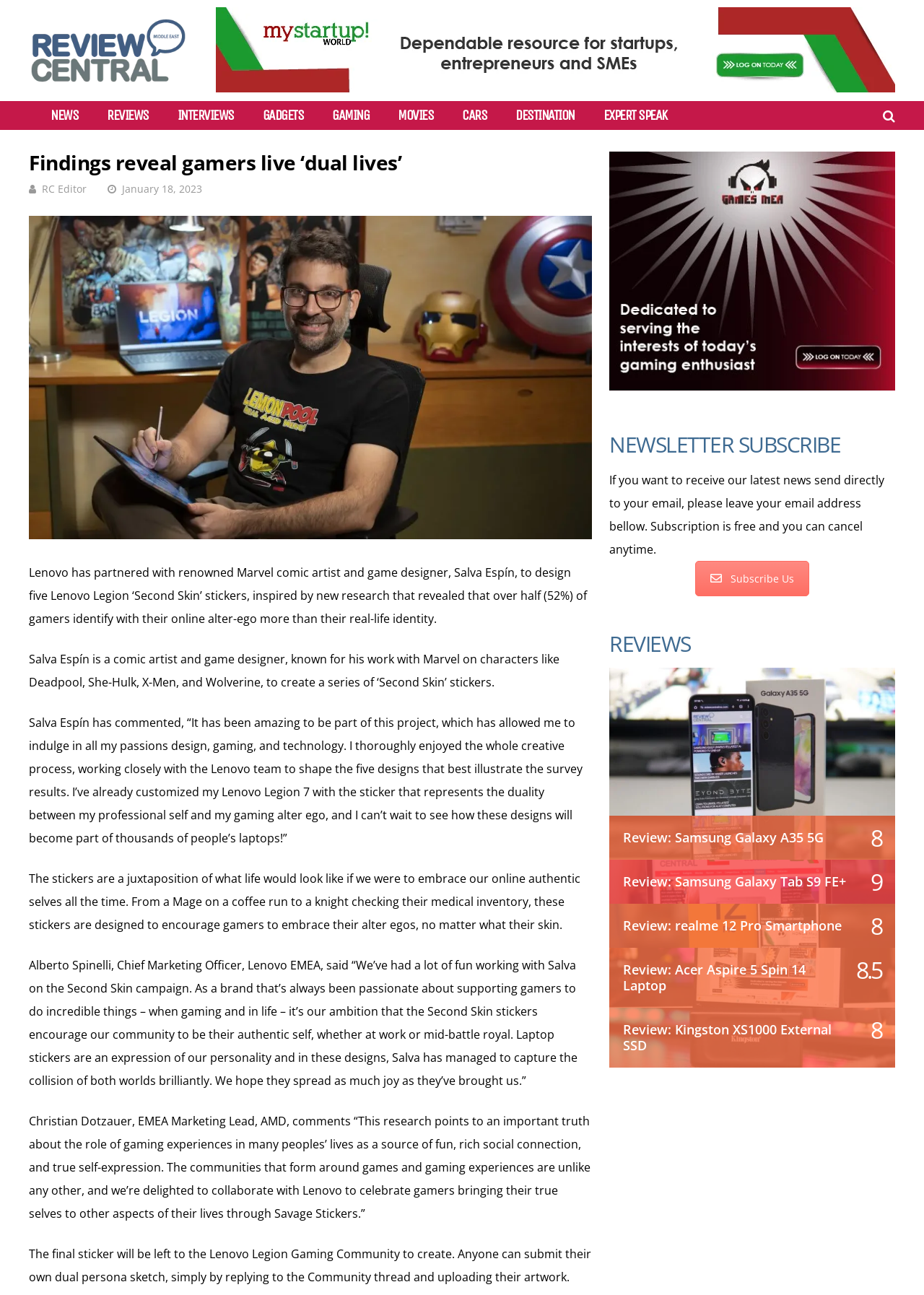Please find the bounding box coordinates of the clickable region needed to complete the following instruction: "Read the review of Samsung Galaxy A35 5G". The bounding box coordinates must consist of four float numbers between 0 and 1, i.e., [left, top, right, bottom].

[0.659, 0.516, 0.969, 0.652]